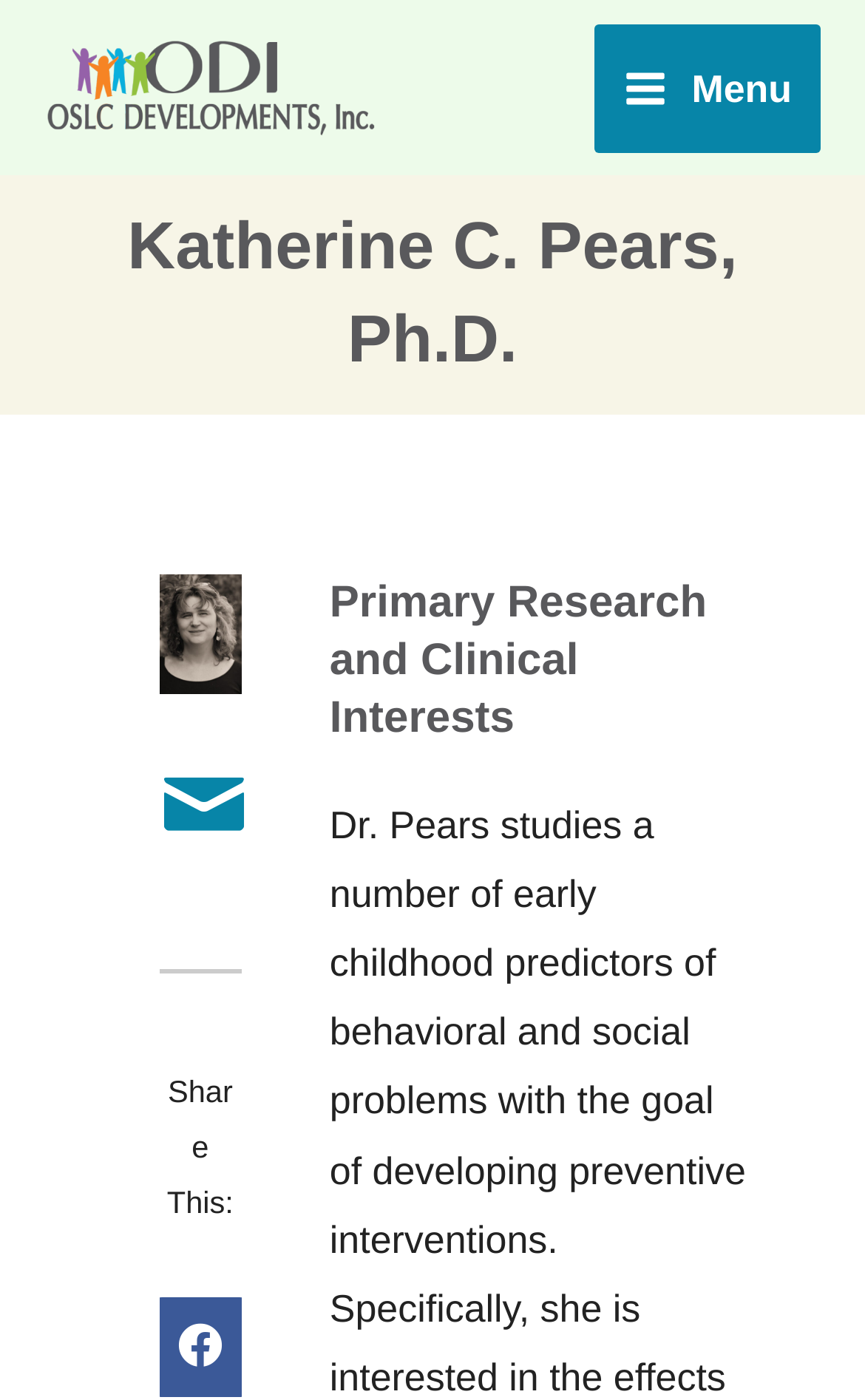Observe the image and answer the following question in detail: How many links are there under the person's name?

Under the heading element with the person's name, I found three link elements: 'Send Email', an empty link, and 'Share This:' which is likely to be a social media sharing link.